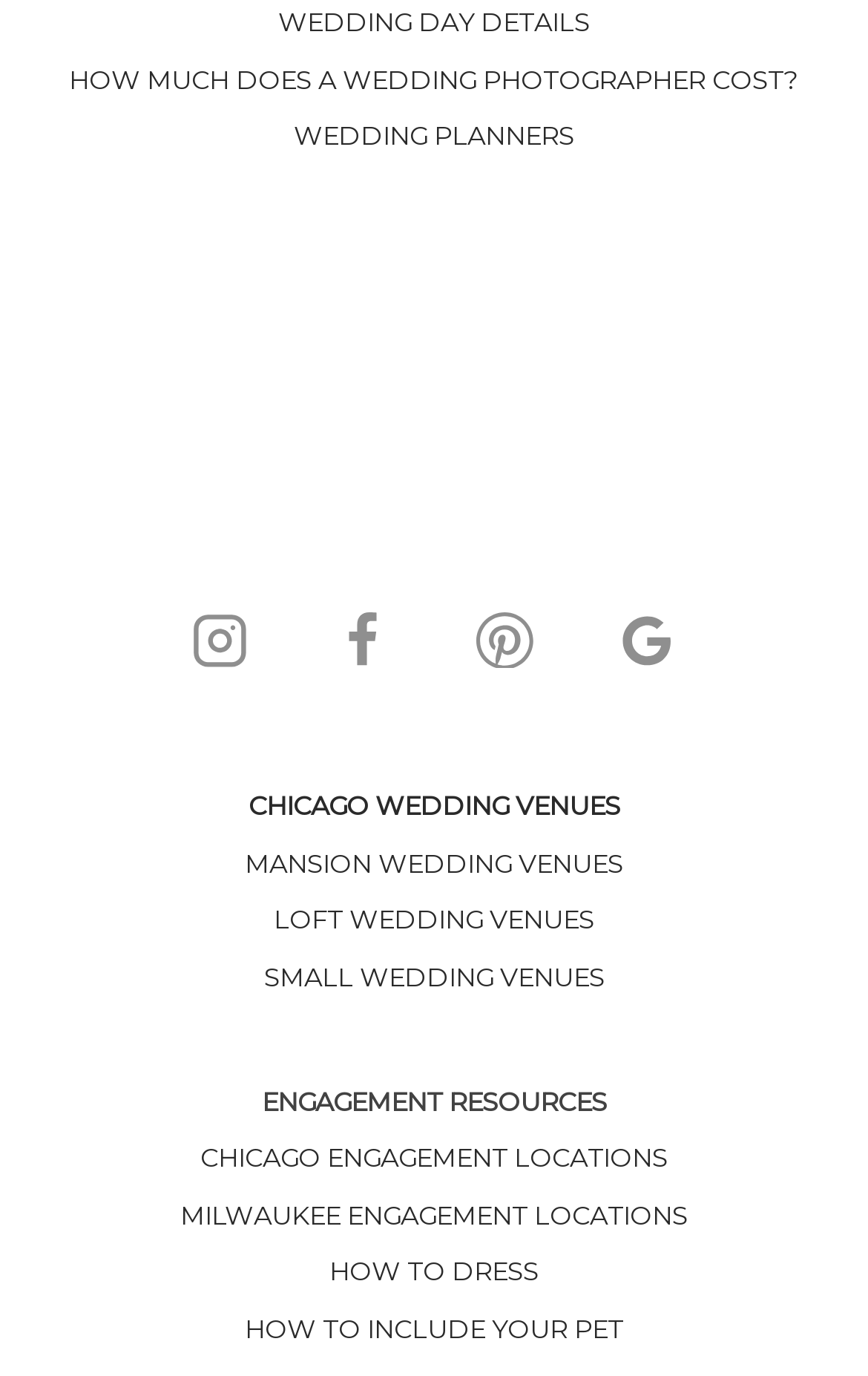Locate the bounding box coordinates of the clickable part needed for the task: "Get engagement resources".

[0.301, 0.789, 0.699, 0.812]